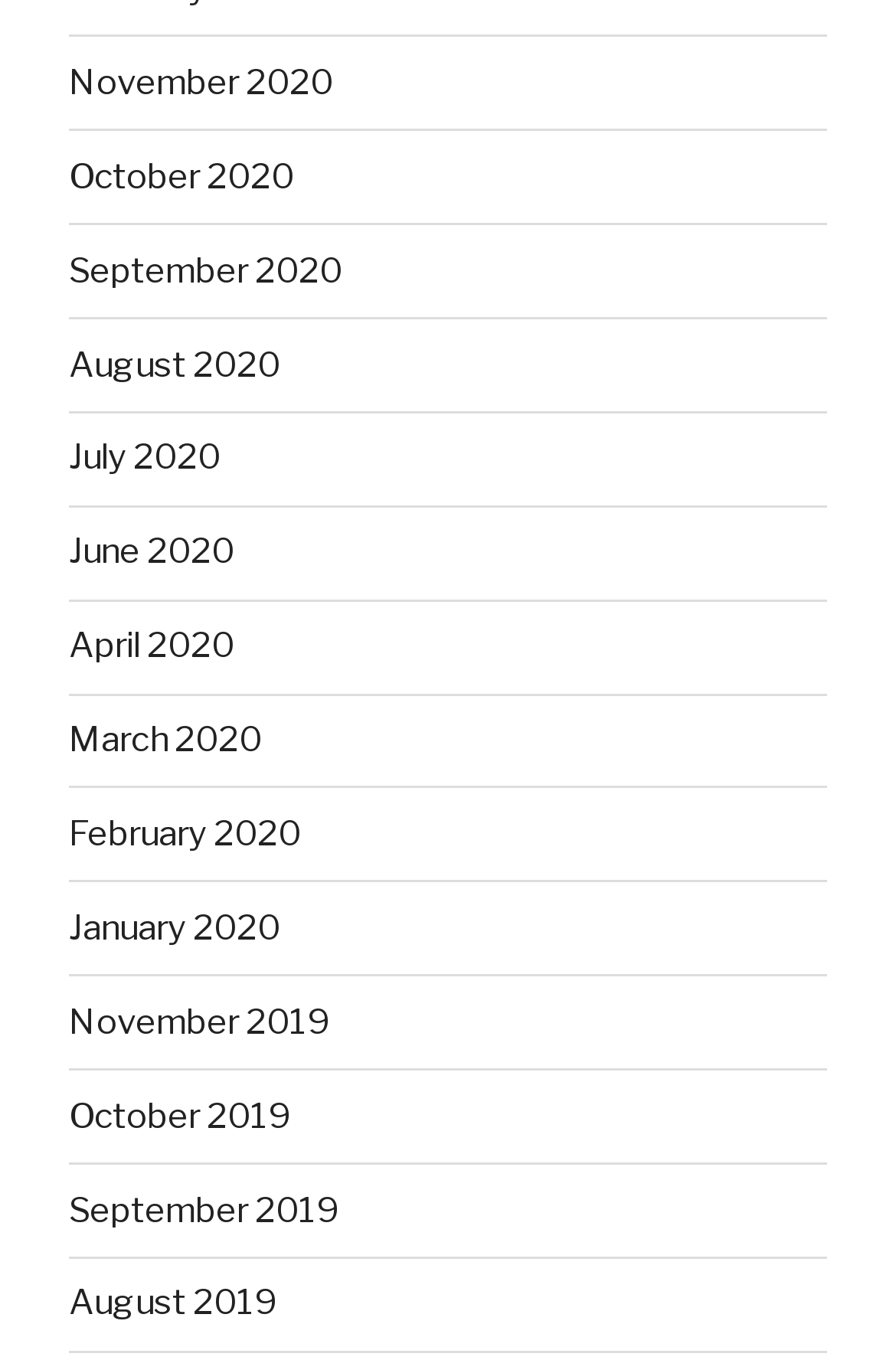What is the common pattern among the link texts?
Answer the question with a thorough and detailed explanation.

I observed that all the link texts follow a consistent pattern of 'Month Year', such as 'November 2020' or 'September 2019'.